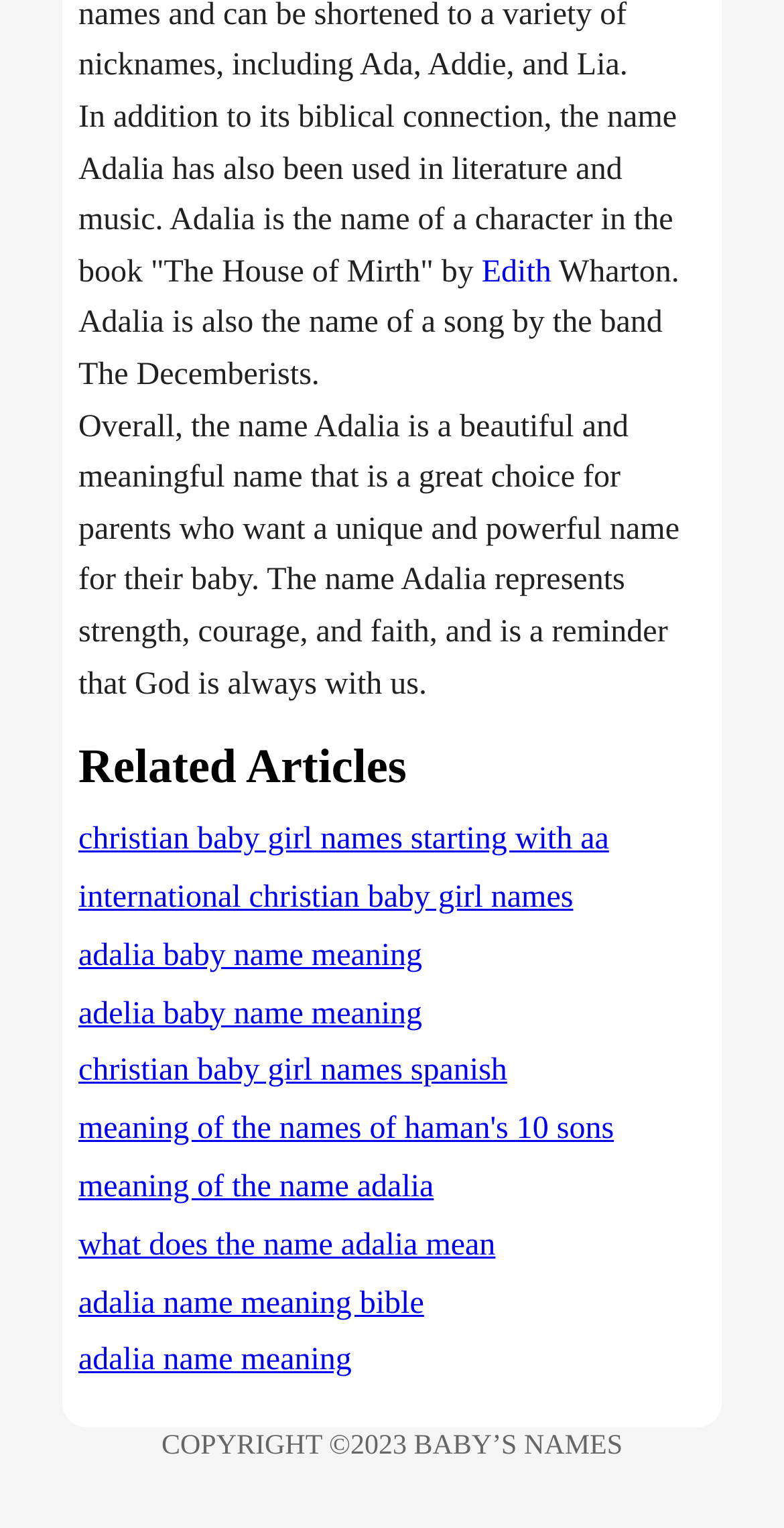Please identify the bounding box coordinates of the element I should click to complete this instruction: 'Click on the link to learn about Christian baby girl names starting with AA'. The coordinates should be given as four float numbers between 0 and 1, like this: [left, top, right, bottom].

[0.1, 0.538, 0.777, 0.561]